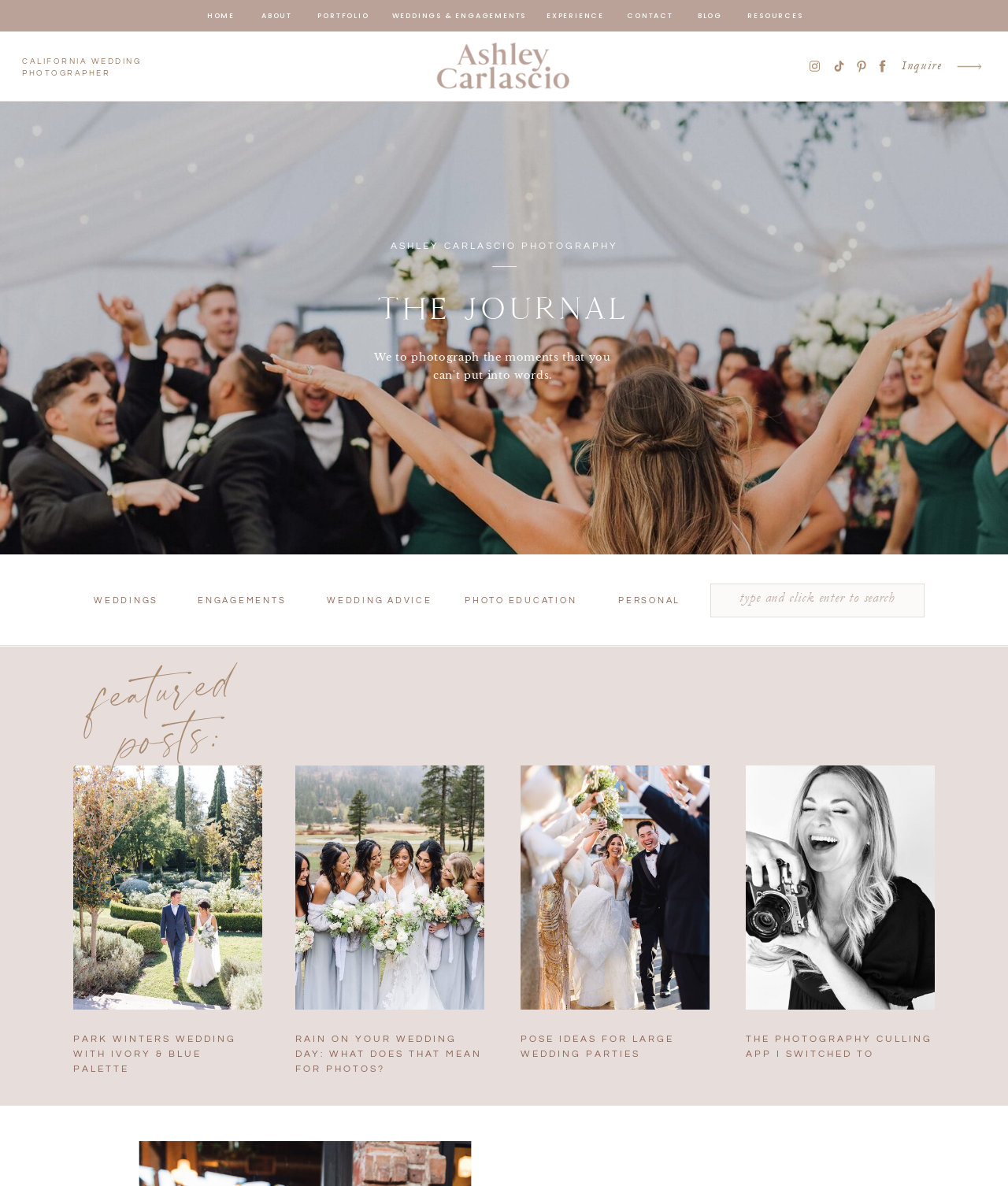What is the purpose of the search bar?
Identify the answer in the screenshot and reply with a single word or phrase.

To search for blog posts